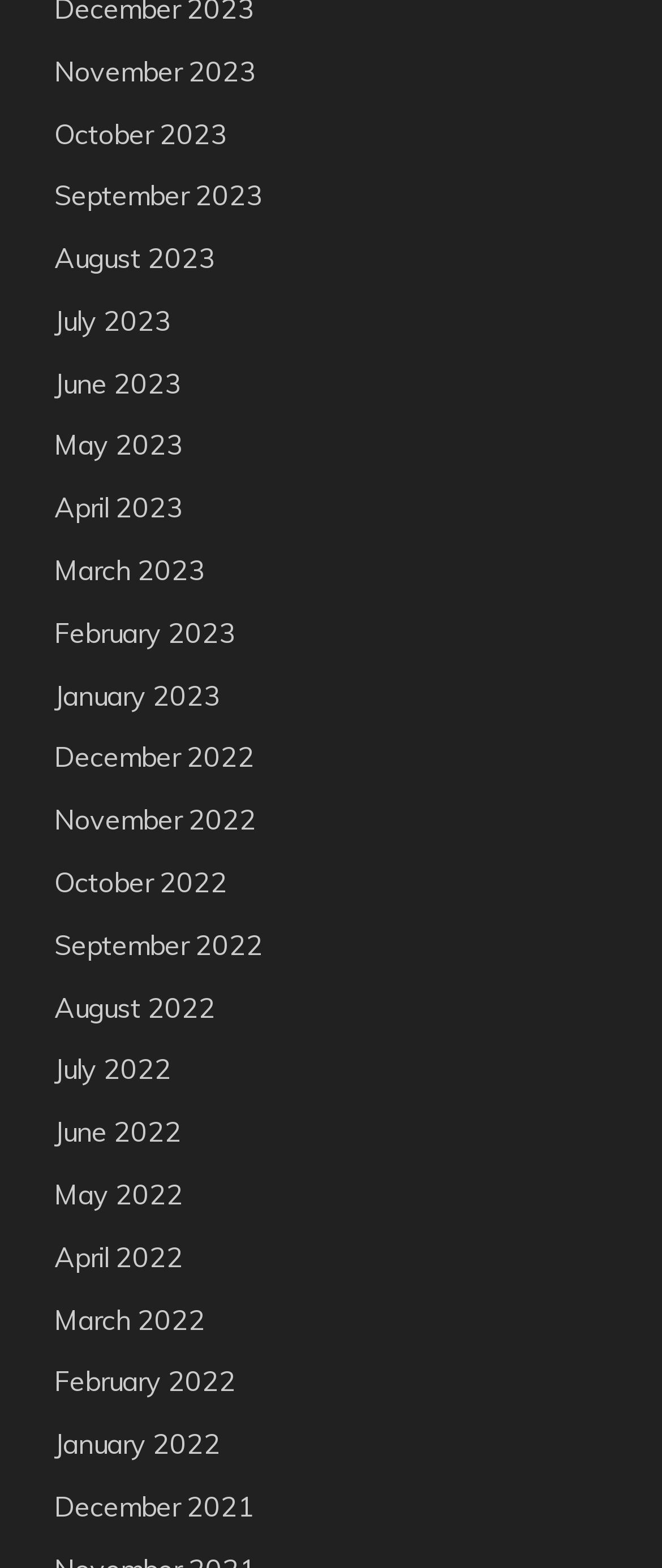Identify the bounding box of the UI element described as follows: "May 2023". Provide the coordinates as four float numbers in the range of 0 to 1 [left, top, right, bottom].

[0.082, 0.273, 0.277, 0.295]